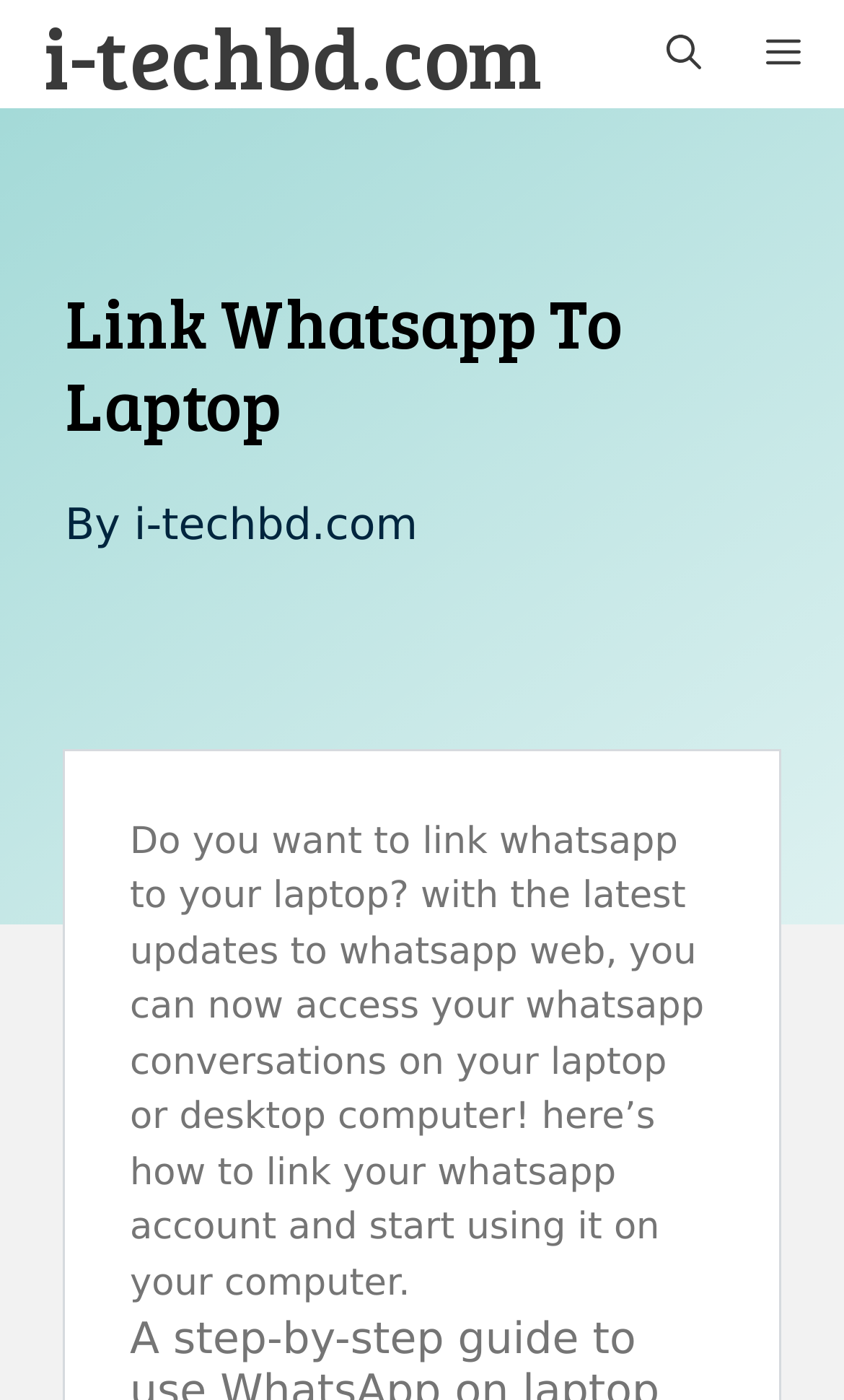What is the headline of the webpage?

Link Whatsapp To Laptop